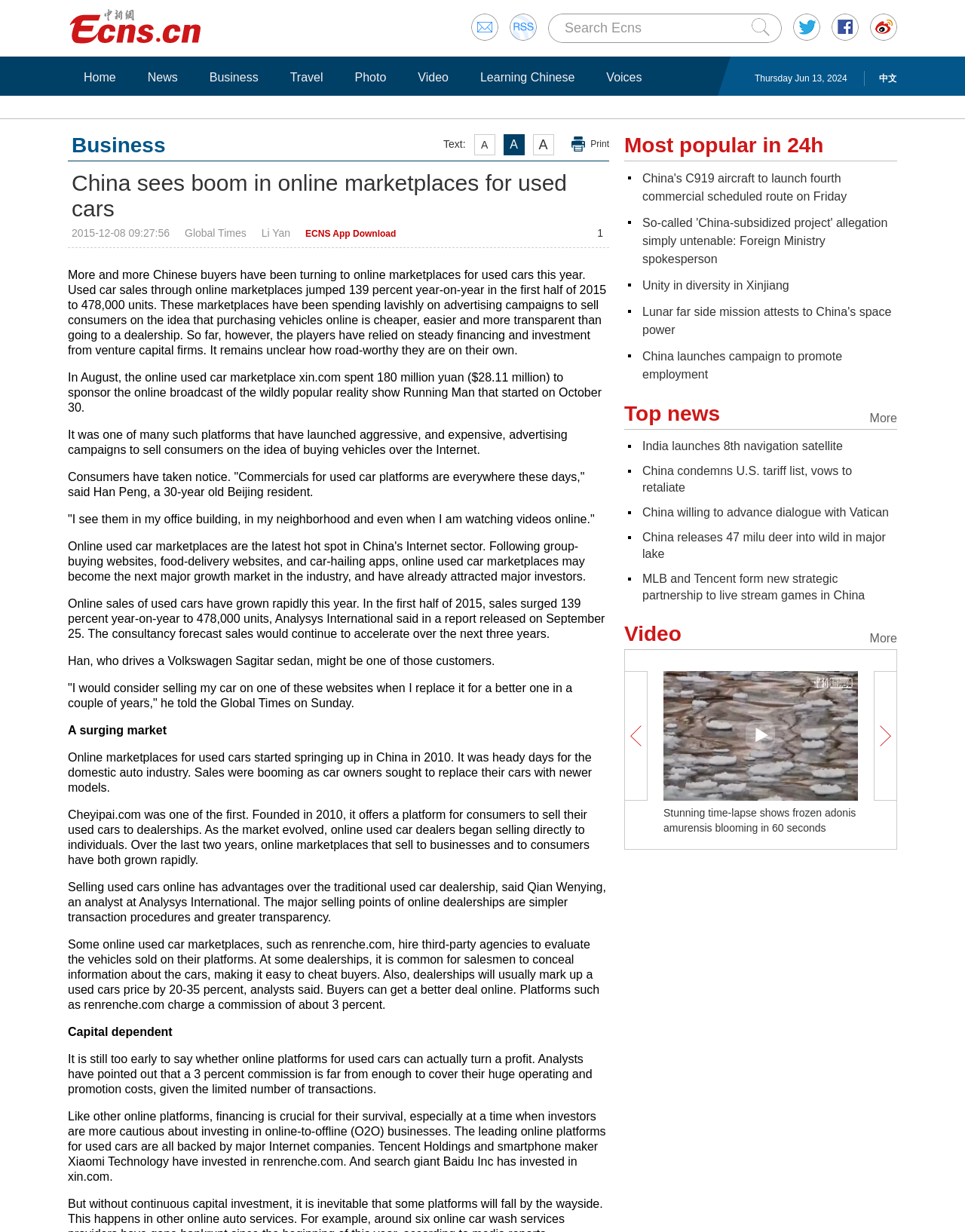What is the name of the author of the article?
Based on the visual details in the image, please answer the question thoroughly.

I found the name of the author by looking at the StaticText element with the content 'Li Yan' which is located near the top of the article, below the date.